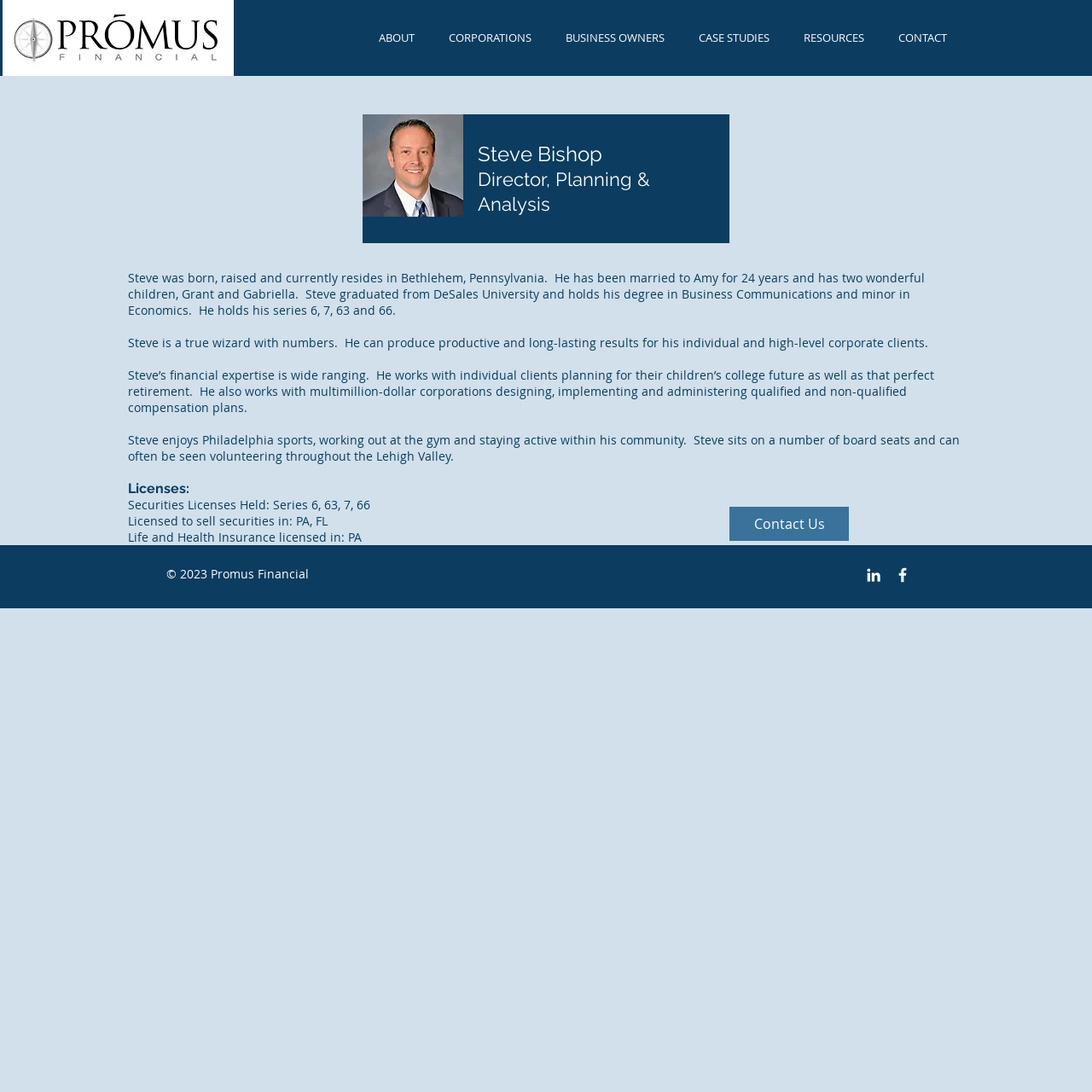Give a detailed account of the webpage's layout and content.

This webpage is about Steve Bishop, a director at Promus Financial. At the top left corner, there is a Promus logo image. Below the logo, there is a navigation menu with links to different sections of the website, including "ABOUT", "CORPORATIONS", "BUSINESS OWNERS", "CASE STUDIES", "RESOURCES", and "CONTACT".

The main content of the webpage is divided into two sections. On the left side, there is a headshot image of Steve Bishop. On the right side, there is a heading that introduces Steve Bishop as the Director of Planning and Analysis. Below the heading, there are four paragraphs of text that describe Steve's background, expertise, and interests. The text explains that Steve is a financial expert who works with individual and corporate clients, and that he enjoys sports, working out, and volunteering in his community.

Below the paragraphs, there is a heading "Licenses:" followed by three lines of text that list Steve's securities licenses and insurance licenses. Next to the licenses section, there is a "Contact Us" link.

At the bottom of the webpage, there is a copyright notice that reads "© 2023 Promus Financial". On the right side of the copyright notice, there is a social media bar with links to LinkedIn and Facebook, each represented by an icon image.